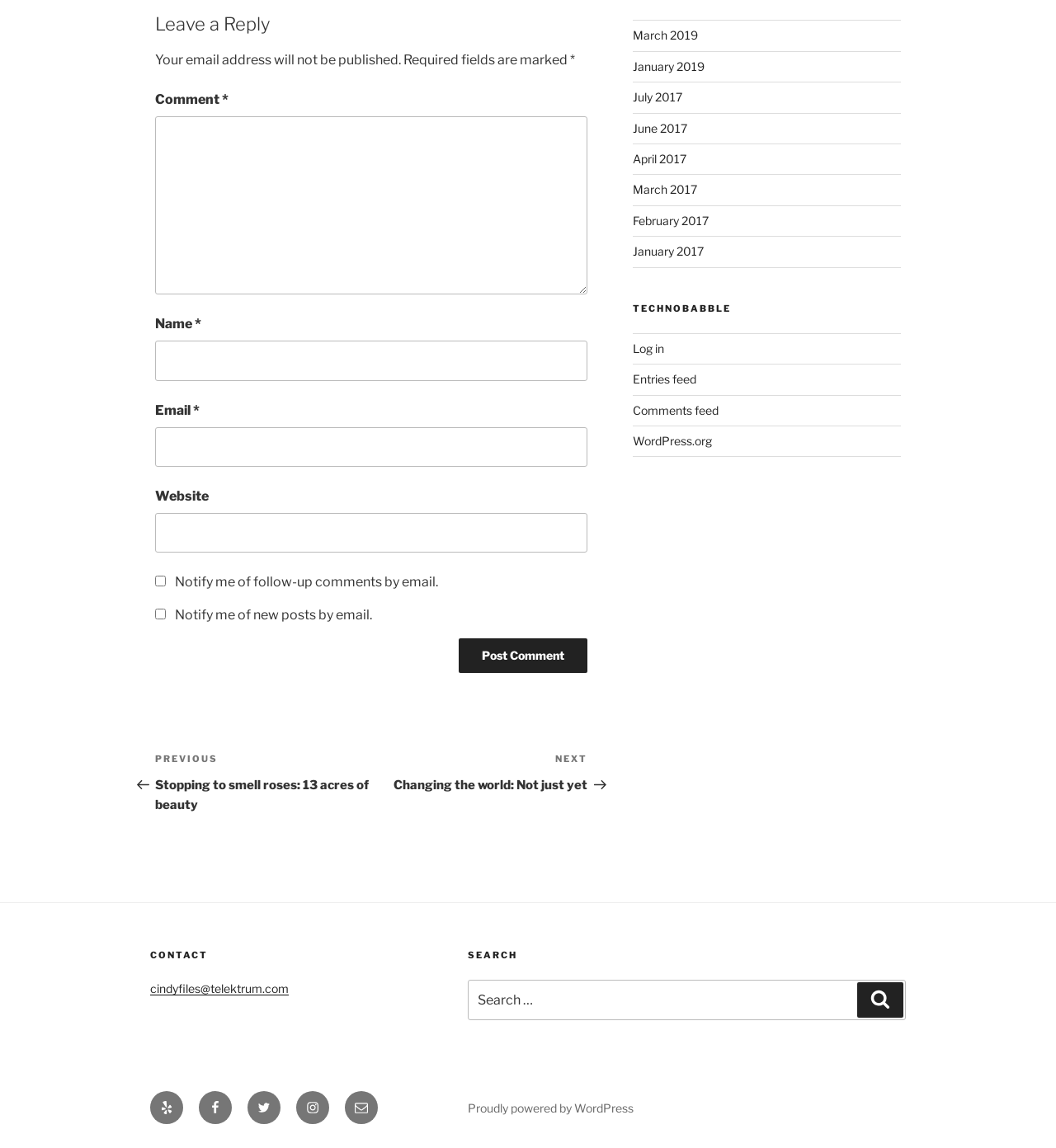Answer briefly with one word or phrase:
What social media platforms are linked in the footer?

Yelp, Facebook, Twitter, Instagram, Email